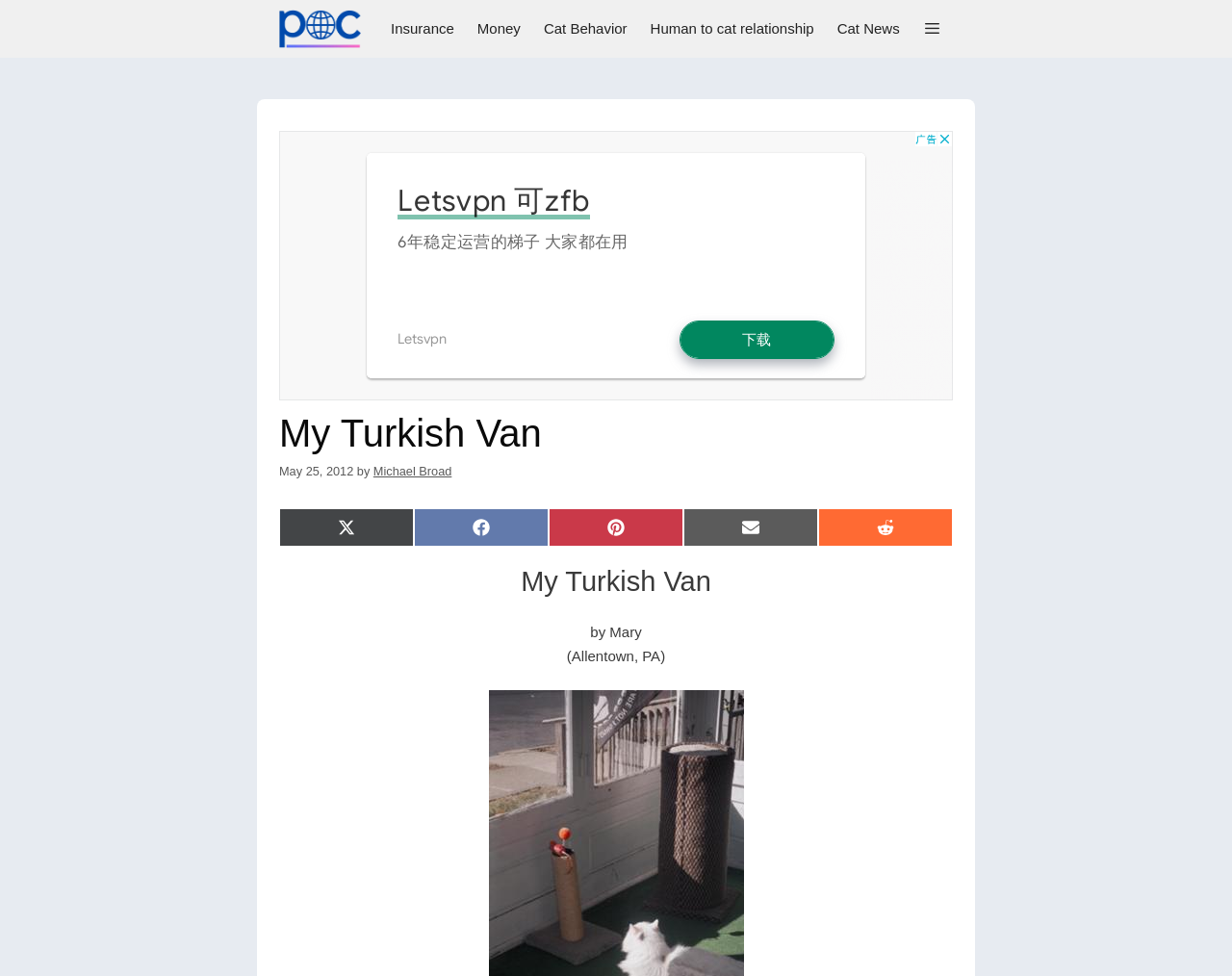Find the bounding box coordinates for the HTML element described as: "Money". The coordinates should consist of four float values between 0 and 1, i.e., [left, top, right, bottom].

[0.378, 0.0, 0.432, 0.059]